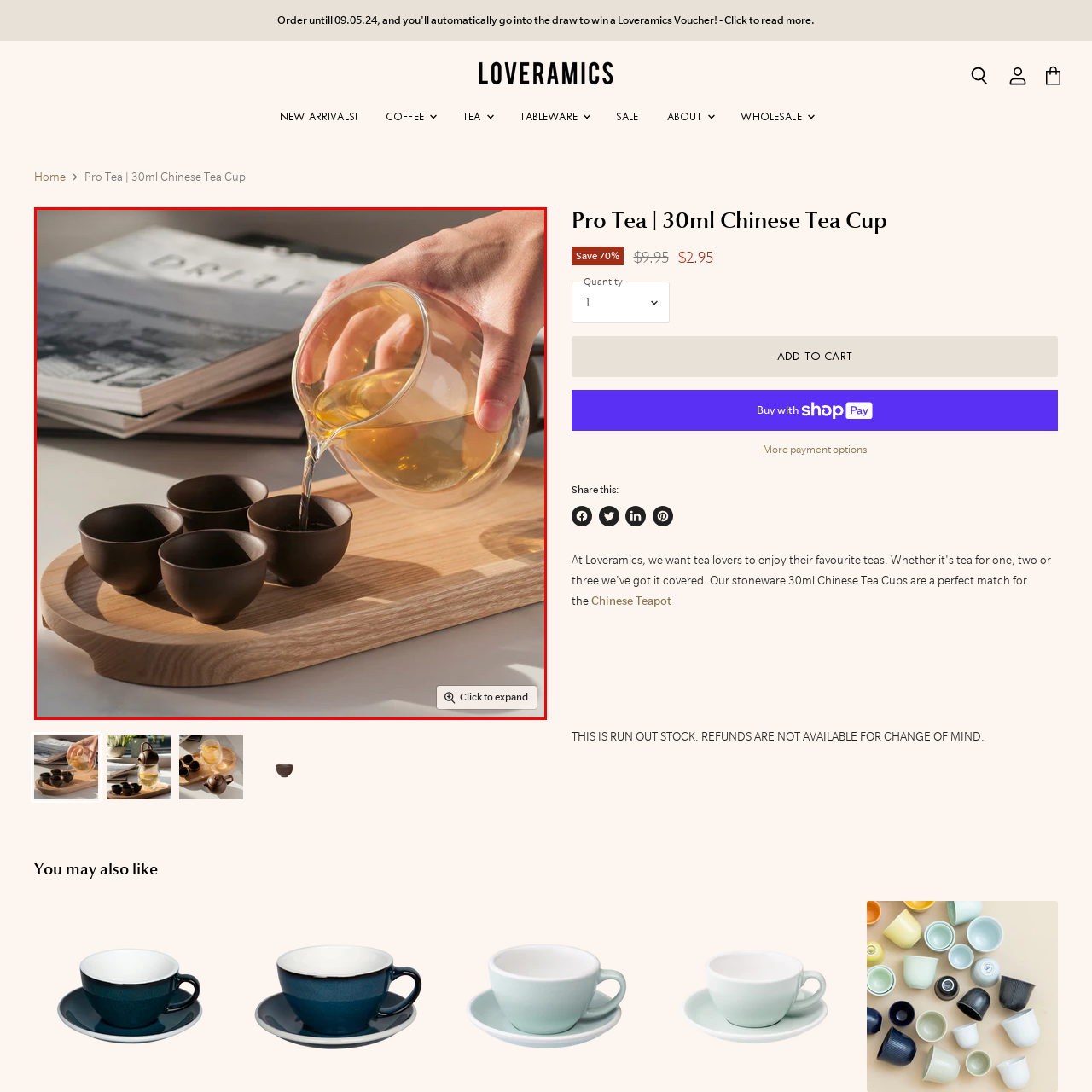Look closely at the image surrounded by the red box, What is the purpose of the magazines in the background? Give your answer as a single word or phrase.

Suggesting relaxation